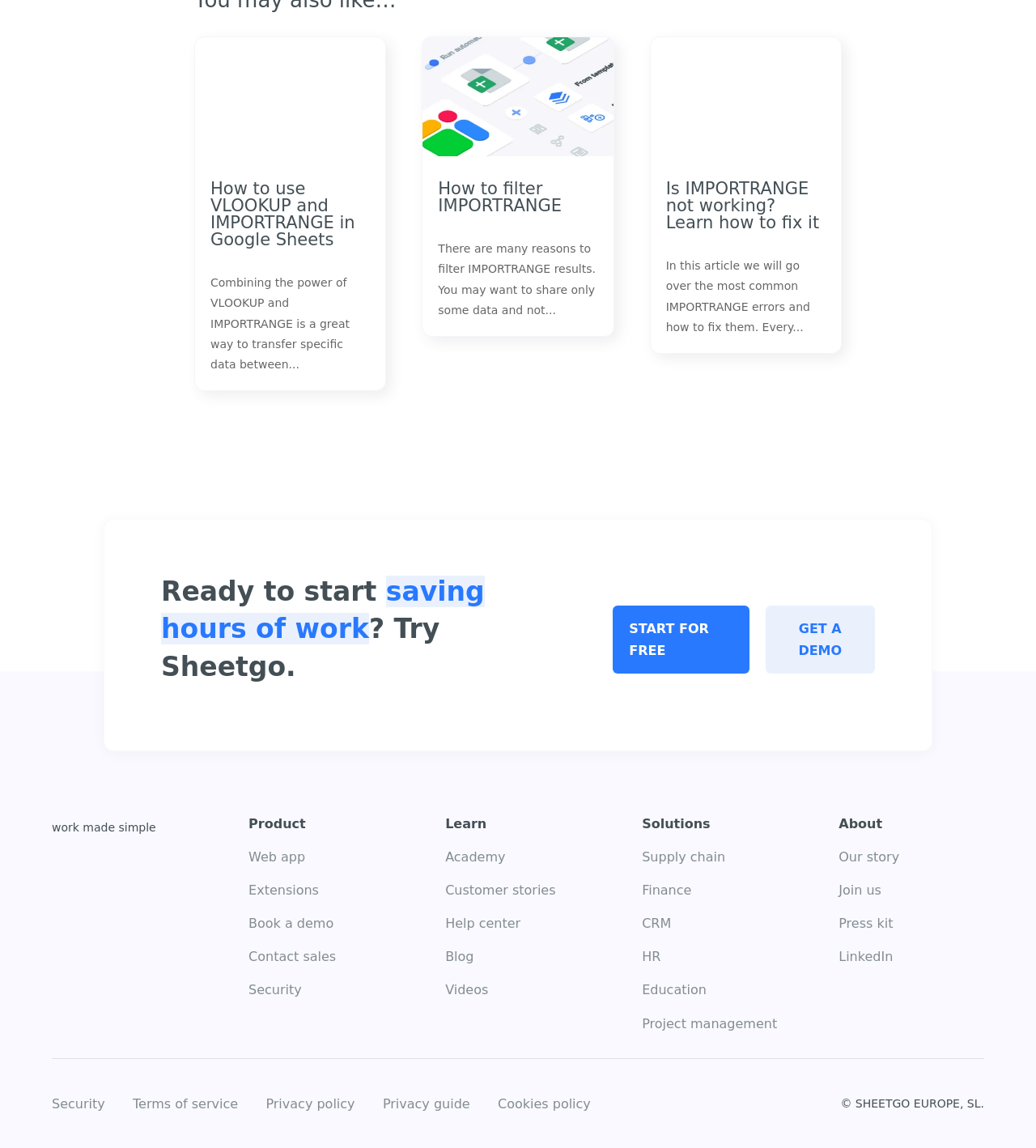Locate and provide the bounding box coordinates for the HTML element that matches this description: "Blogs".

None